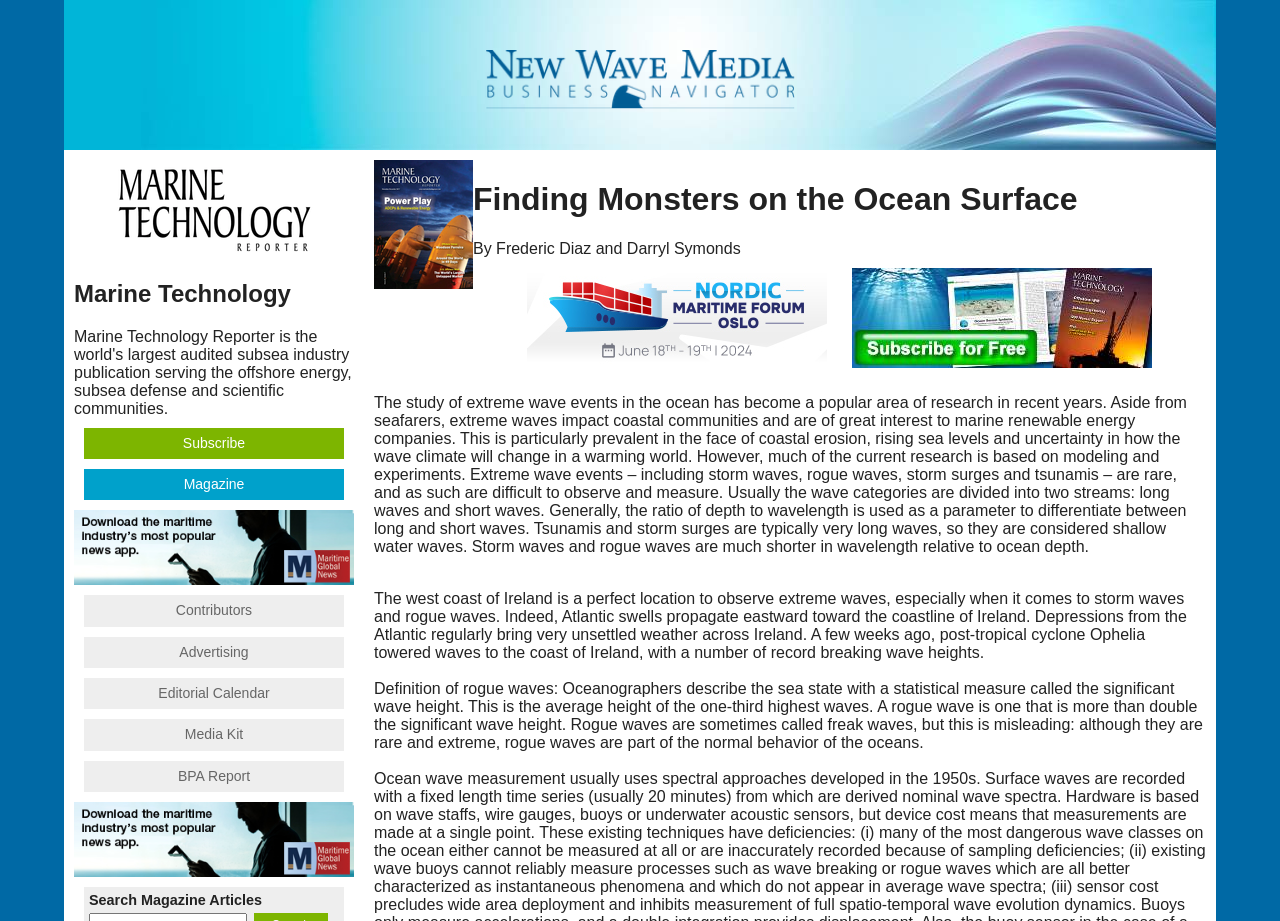Provide a thorough summary of the webpage.

The webpage is titled "Finding Monsters on the Ocean Surface" and features a prominent heading with the same title at the top center of the page. Below the heading, there is a link to "New Wave Media" accompanied by an image of the same name, positioned at the top left corner of the page. To the right of this link, there is an image of the "Logo of November 2017 - Marine Technology Reporter".

The authors of the article, Frederic Diaz and Darryl Symonds, are credited below the heading. There are two links, one empty and the other to "Subscribe for Marine Technology Reporter", positioned side by side, with the latter accompanied by an image. The empty link is to the left of the "Subscribe" link.

The main content of the webpage is a lengthy article that discusses the study of extreme wave events in the ocean. The article is divided into paragraphs, with the first paragraph explaining the importance of researching extreme waves and their impact on coastal communities and marine renewable energy companies. The subsequent paragraphs delve into the challenges of observing and measuring extreme wave events, the classification of waves into long and short waves, and the suitability of the west coast of Ireland for observing extreme waves.

There are several links to the right of the article, including "Logo of Marine Technology Reporter", "Marine Technology", "Subscribe", "Magazine", "Contributors", "Advertising", "Editorial Calendar", "Media Kit", and "BPA Report". These links are stacked vertically, with the "Logo of Marine Technology Reporter" at the top and the "BPA Report" at the bottom.

At the very bottom of the page, there is a search bar with the label "Search Magazine Articles".